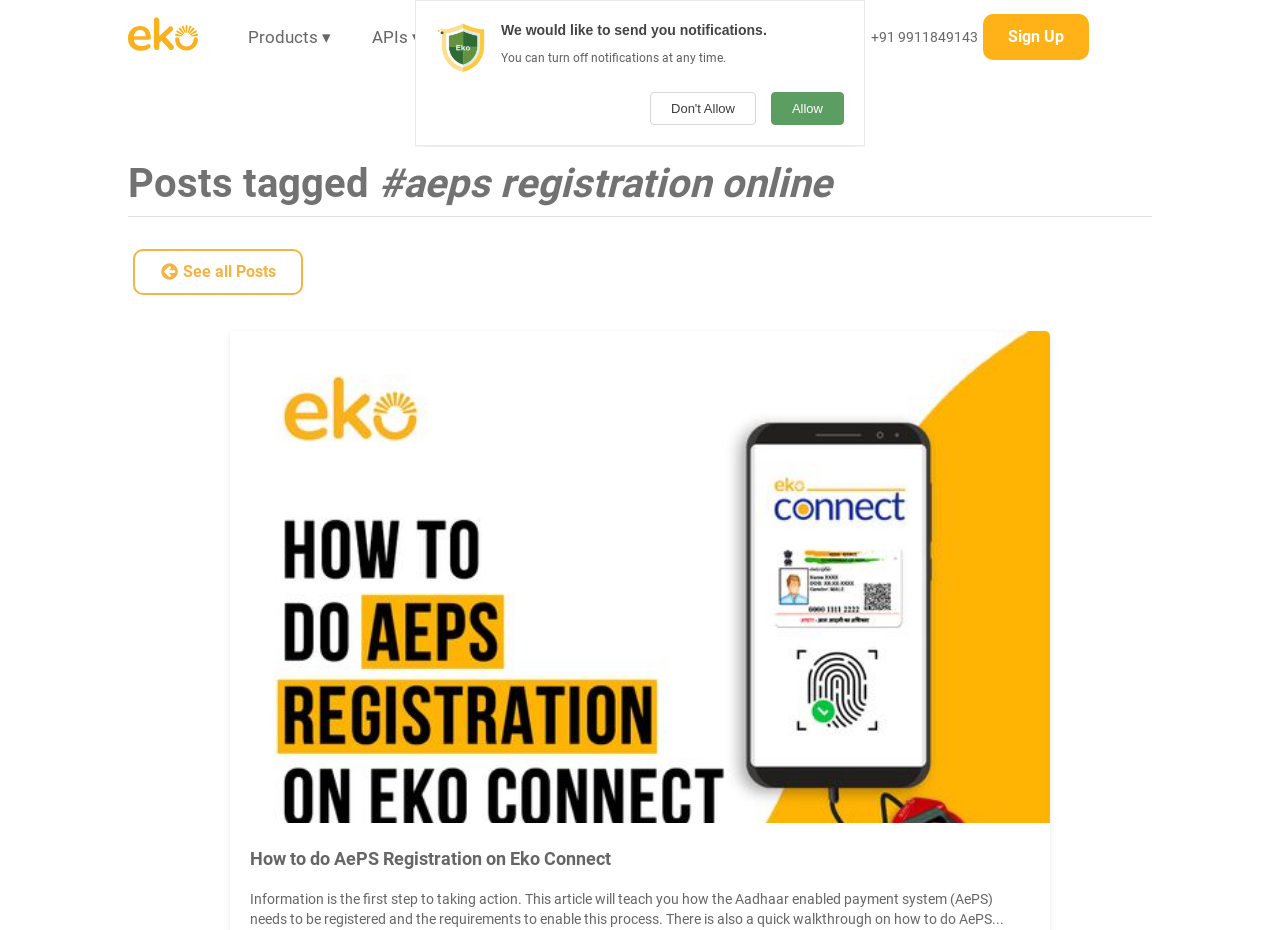Summarize the webpage comprehensively, mentioning all visible components.

The webpage appears to be a blog page from Eko India Financial Services, a fintech company in India. At the top left, there is a link to "Eko Home" accompanied by an image. To the right of this, there are several links to different sections of the website, including "Products", "APIs", "Retailers", "Company", and "Contact Us", each with a dropdown toggle.

On the top right, there is a phone number "+91 9911849143" and a "Sign Up" link. Below this, there is a heading that reads "Posts tagged #aeps registration online". Underneath this heading, there is a link to "See all Posts" with a small image next to it.

The main content of the page is a list of blog posts related to AePS registration online. The first post is titled "How to do AePS Registration on Eko Connect" and has a brief summary that describes the article's content. The post appears to be a tutorial on how to register for AePS and the requirements for enabling this process.

There is also an iframe element on the page, which takes up a significant portion of the top half of the page, but its content is not described in the accessibility tree.